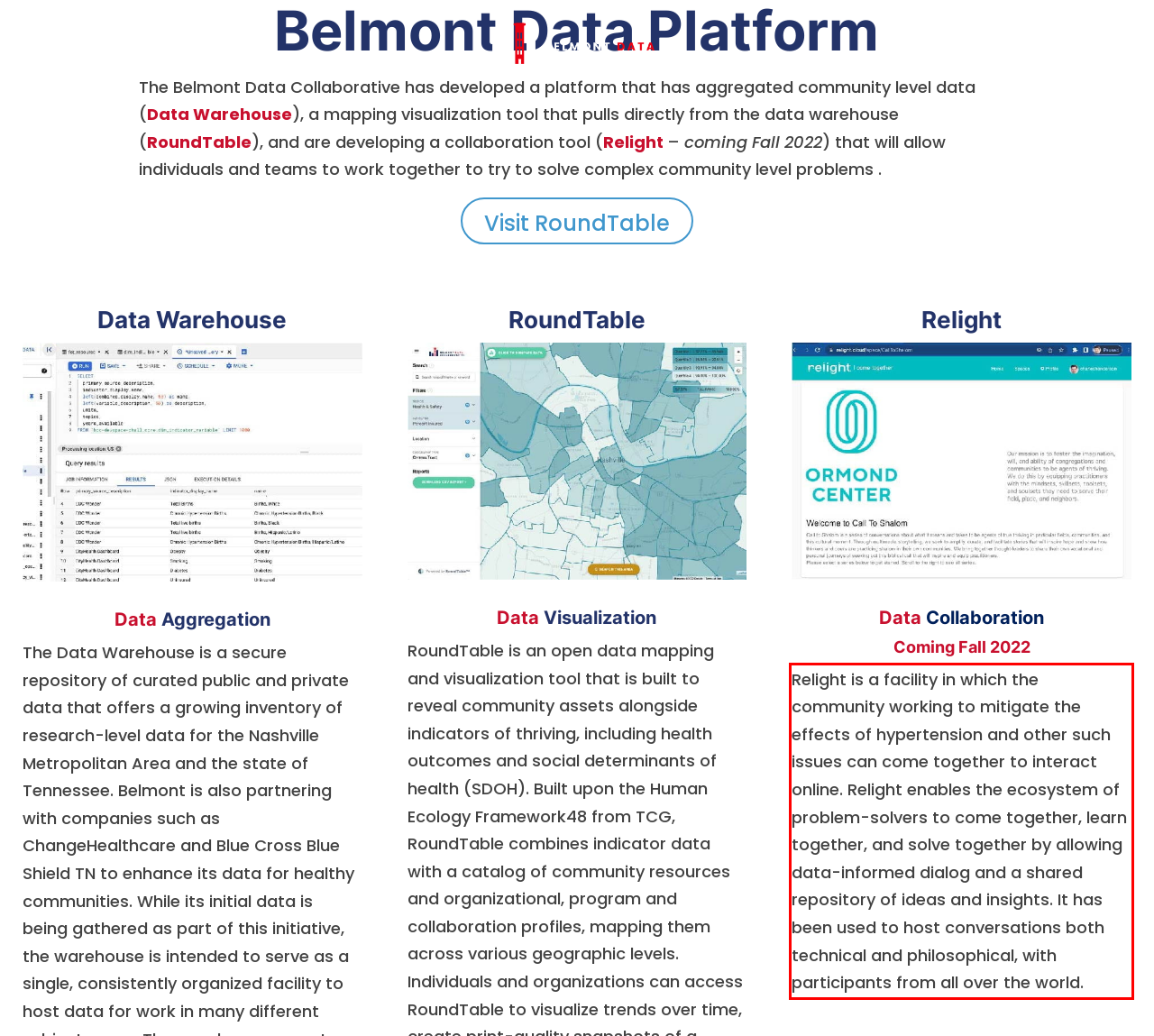There is a screenshot of a webpage with a red bounding box around a UI element. Please use OCR to extract the text within the red bounding box.

Relight is a facility in which the community working to mitigate the effects of hypertension and other such issues can come together to interact online. Relight enables the ecosystem of problem-solvers to come together, learn together, and solve together by allowing data-informed dialog and a shared repository of ideas and insights. It has been used to host conversations both technical and philosophical, with participants from all over the world.